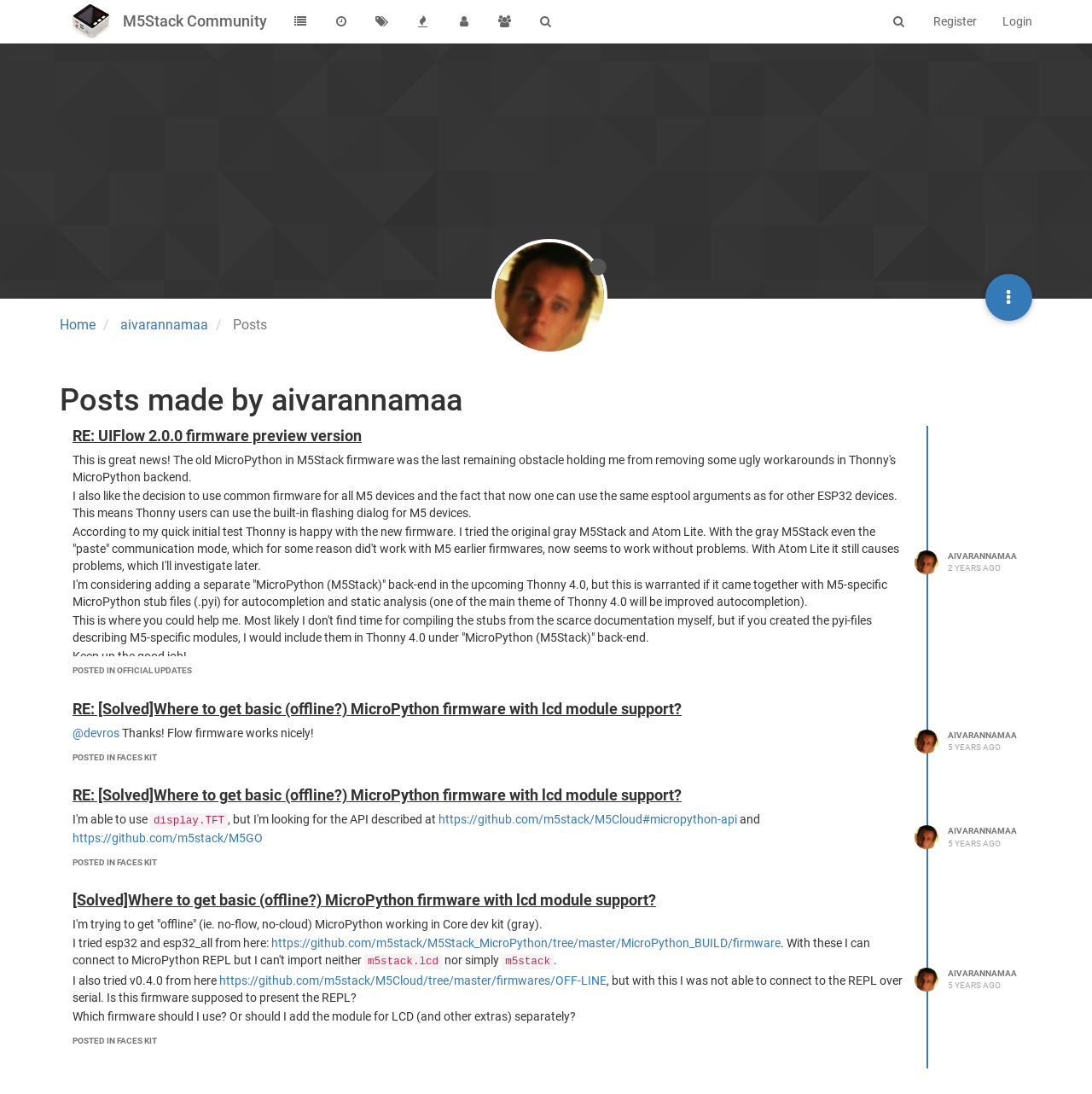Based on what you see in the screenshot, provide a thorough answer to this question: What is the name of the community?

The name of the community can be found at the top of the webpage, in the heading element, which is 'M5Stack Community'.